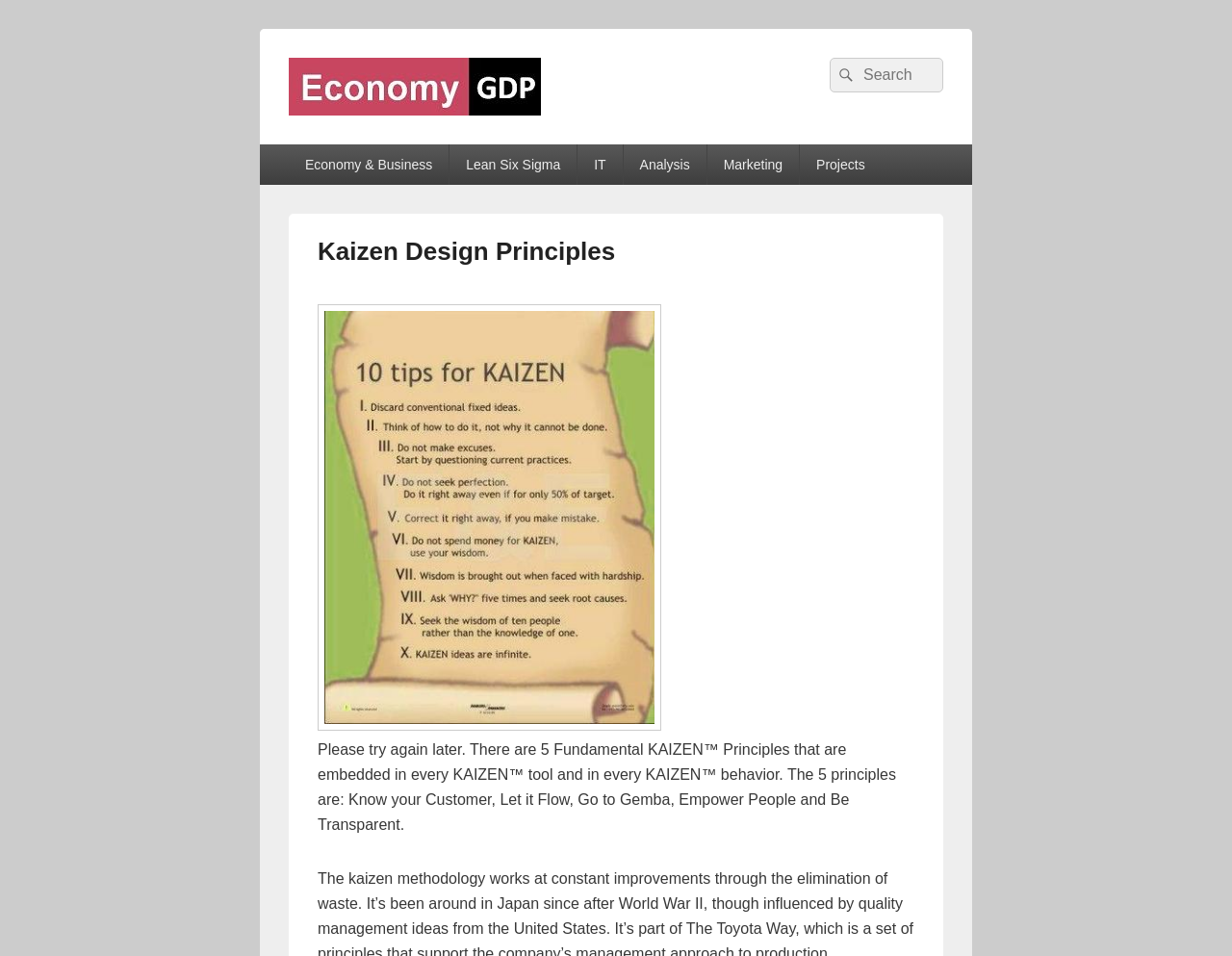Find the bounding box coordinates for the area that must be clicked to perform this action: "Click on Projects".

[0.649, 0.151, 0.715, 0.193]